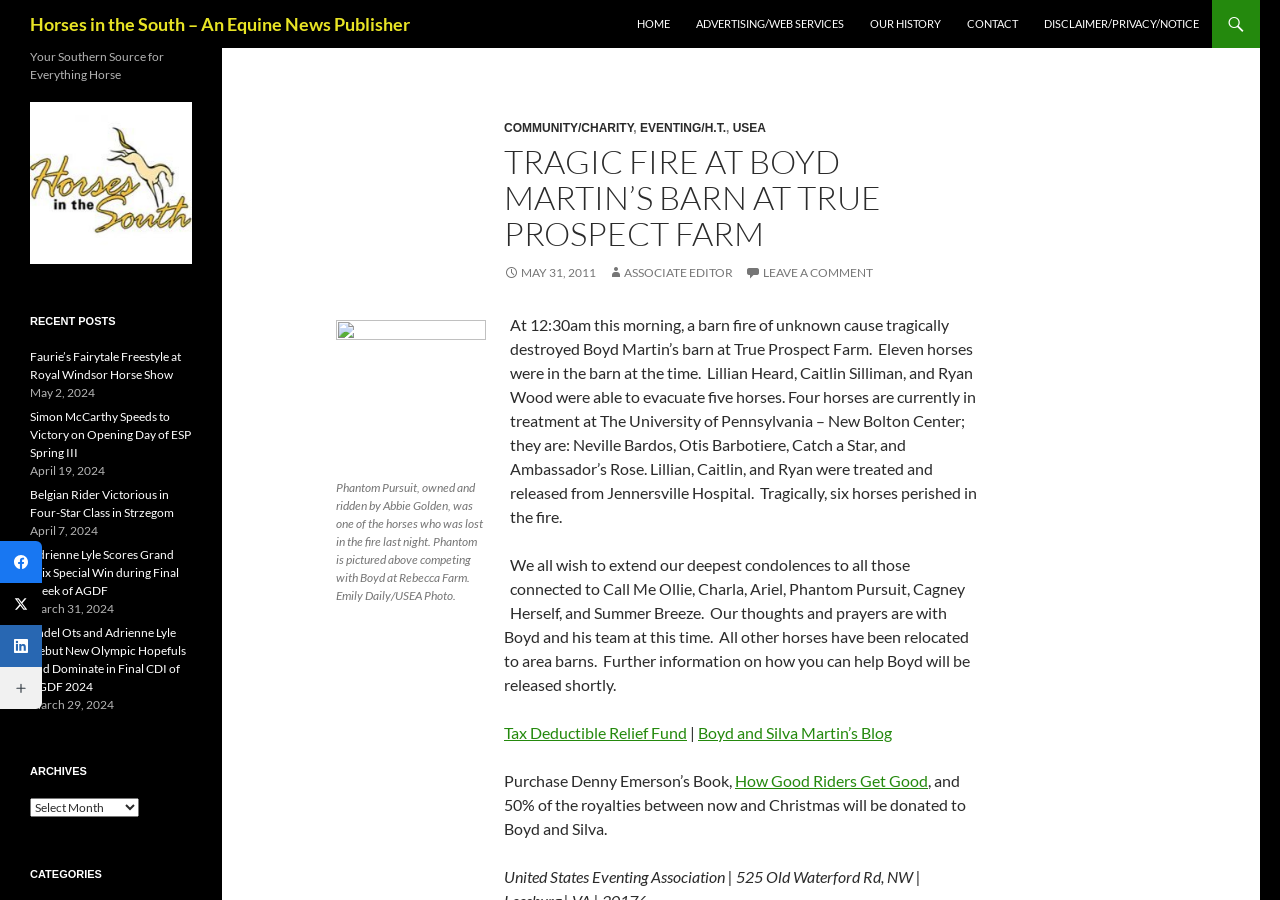Locate the bounding box coordinates of the clickable area needed to fulfill the instruction: "Check the recent posts".

[0.023, 0.347, 0.15, 0.367]